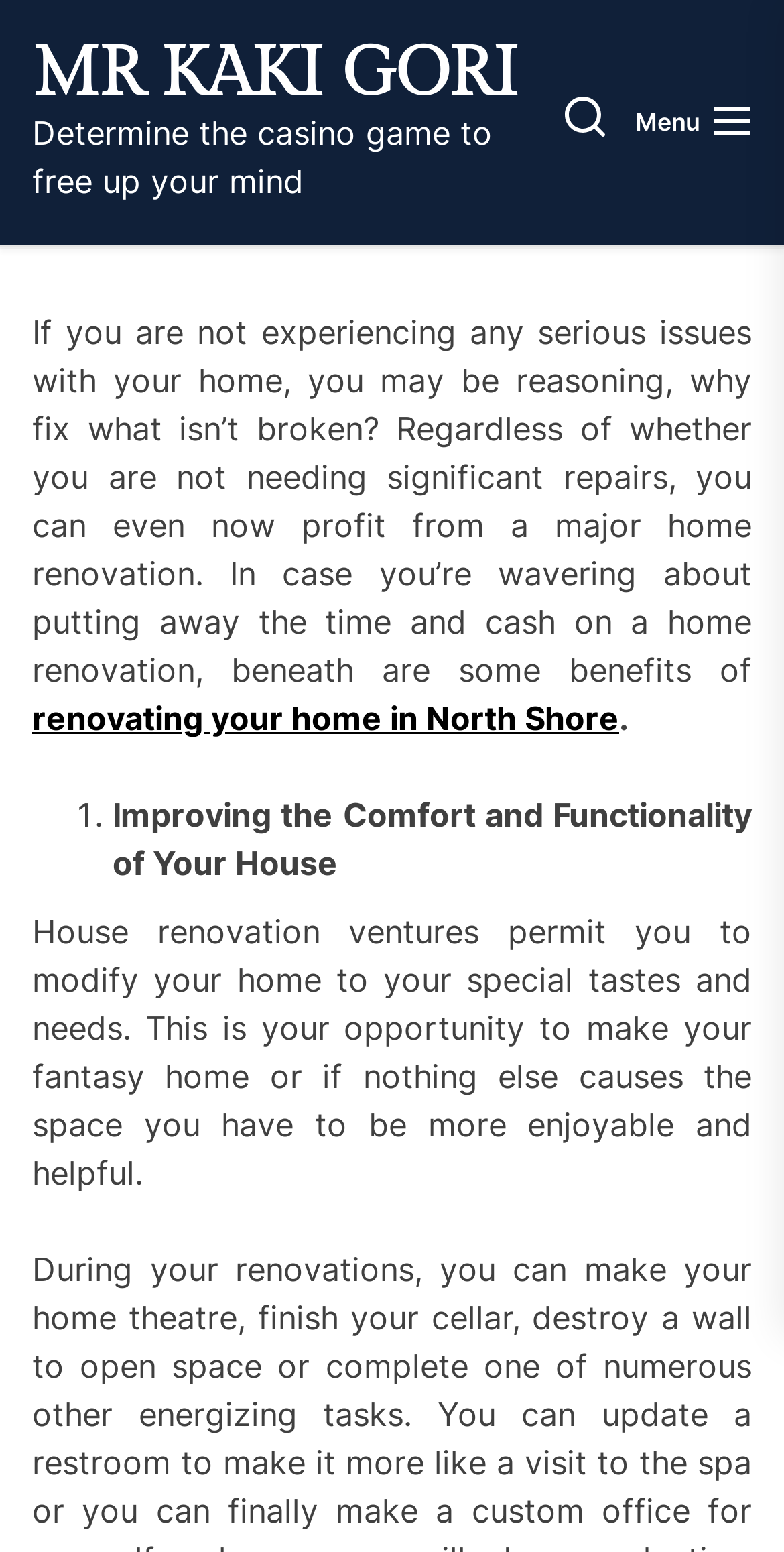Answer the question below with a single word or a brief phrase: 
Where can I renovate my home?

North Shore